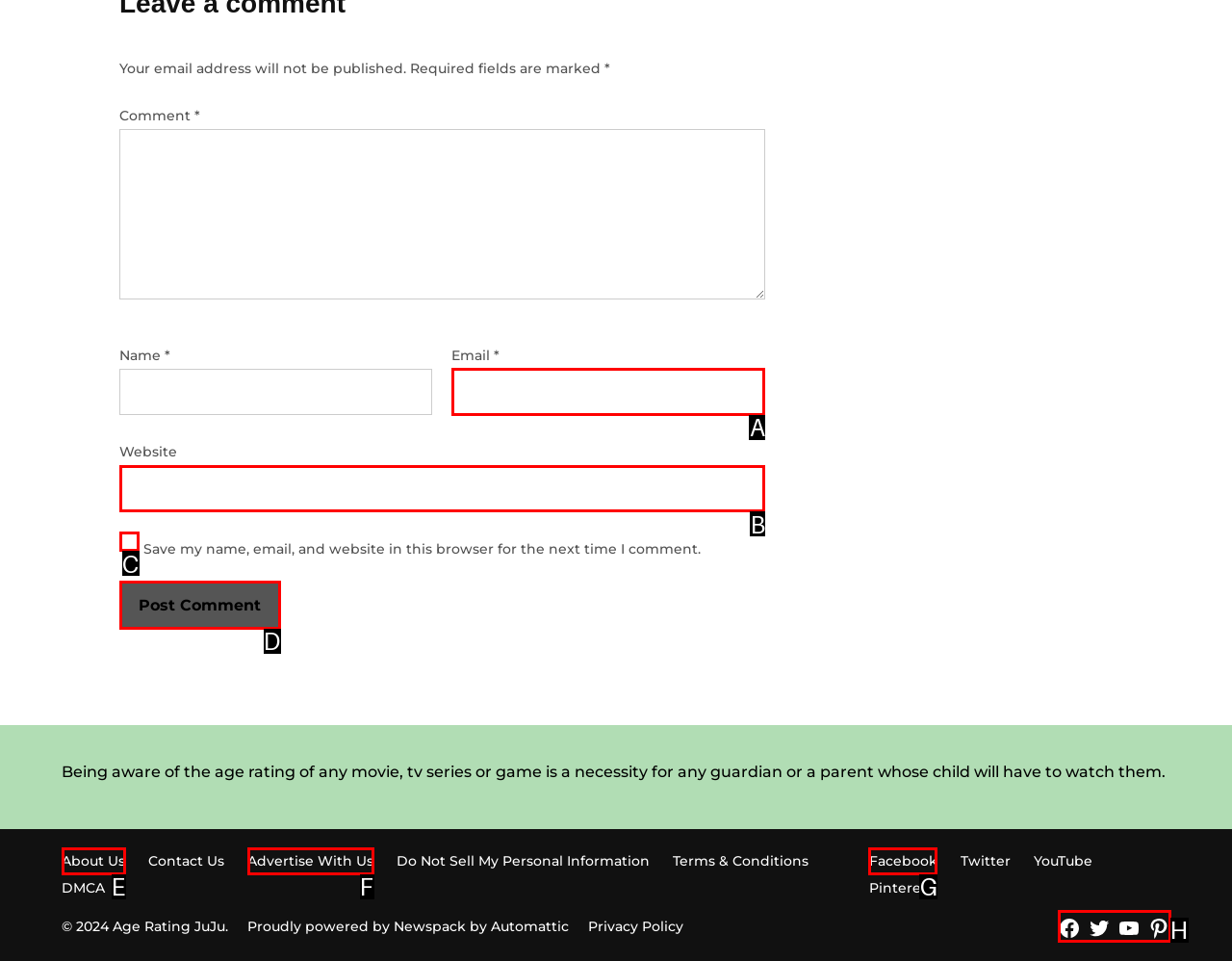Identify the HTML element to click to execute this task: view the social links menu Respond with the letter corresponding to the proper option.

H